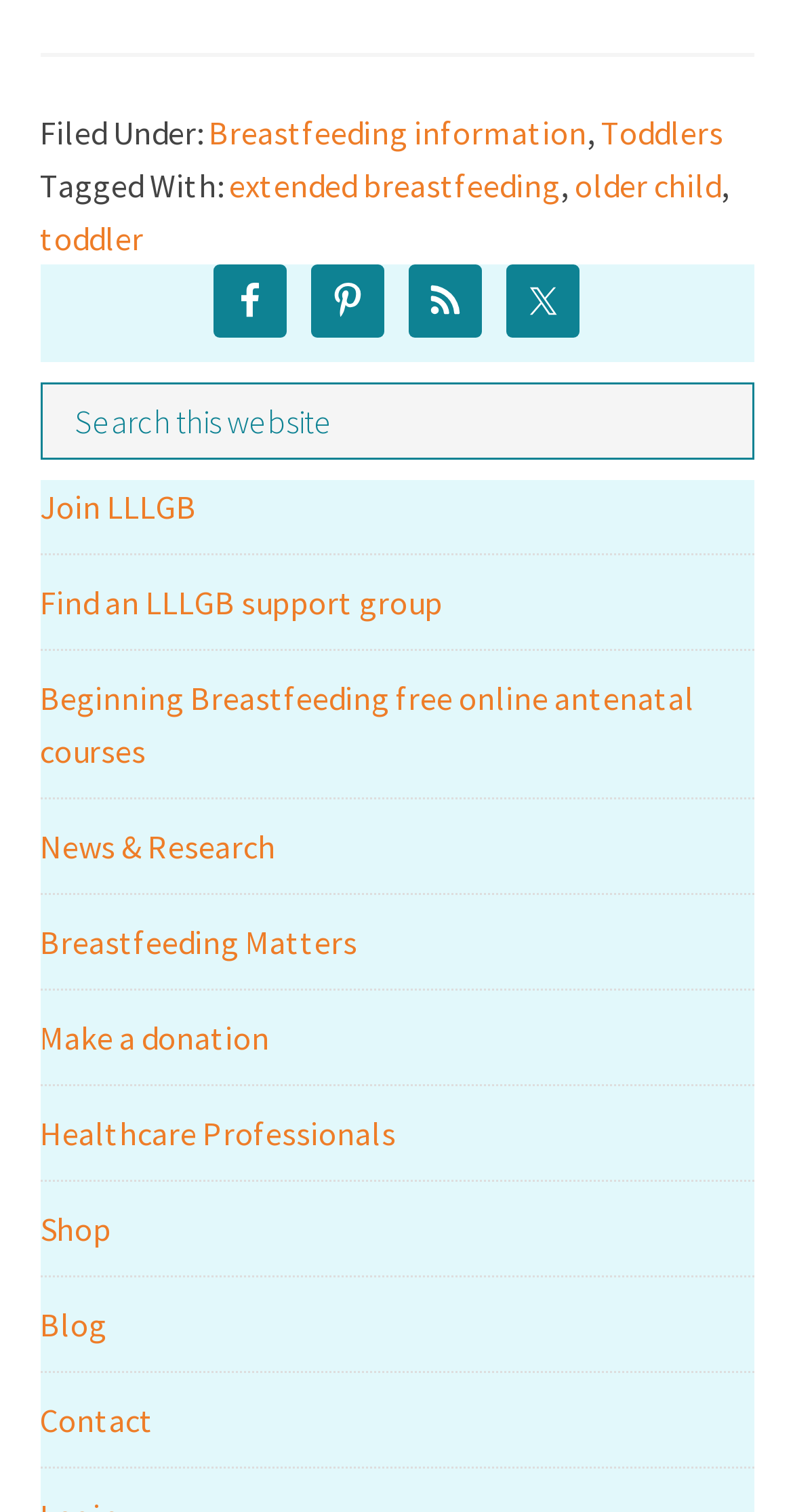What is the name of the organization?
Based on the screenshot, respond with a single word or phrase.

LLLGB